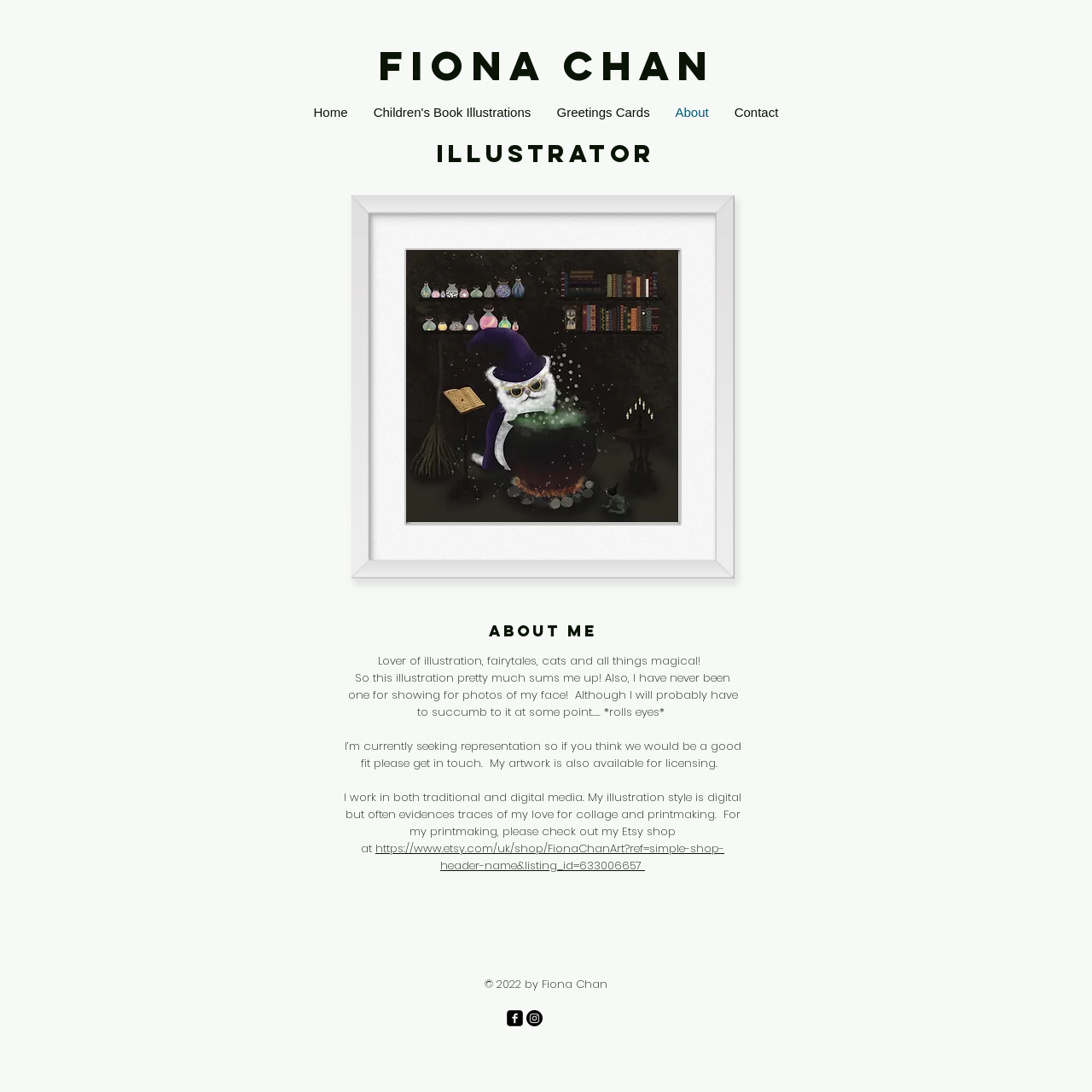Identify the bounding box for the element characterized by the following description: "Children's Book Illustrations".

[0.33, 0.091, 0.498, 0.116]